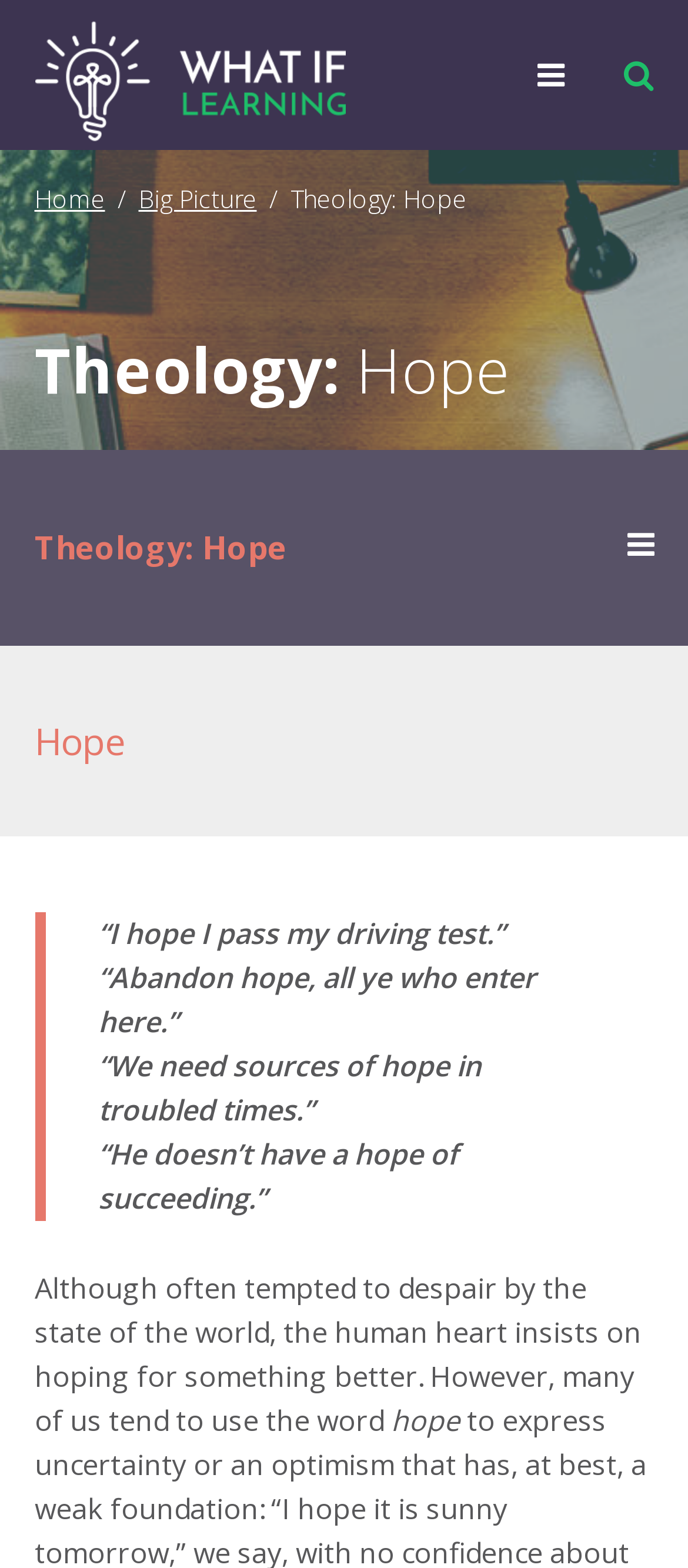Could you locate the bounding box coordinates for the section that should be clicked to accomplish this task: "Go to the Strategies page".

[0.095, 0.096, 0.323, 0.136]